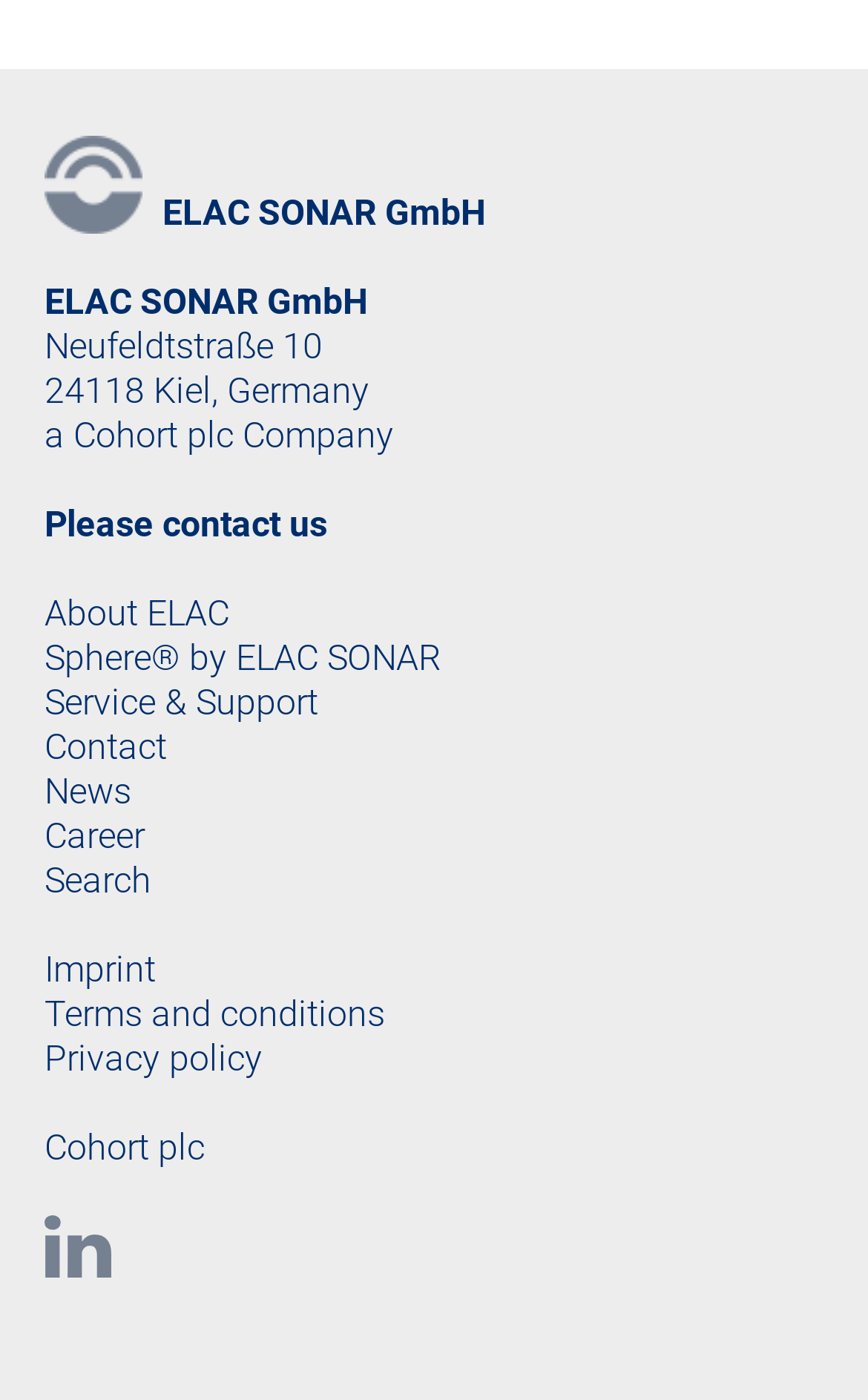What is the logo of the company?
Answer the question with a single word or phrase derived from the image.

ELAC Logo